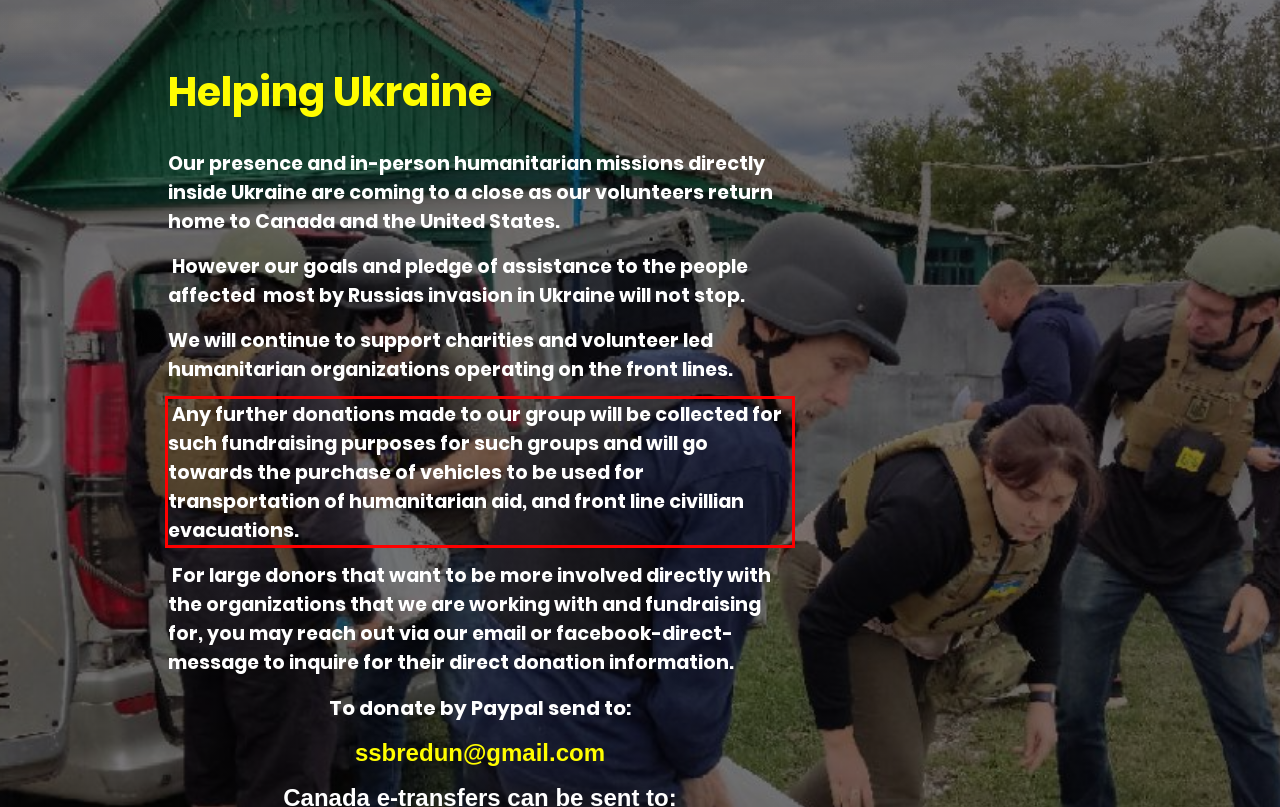Analyze the screenshot of the webpage that features a red bounding box and recognize the text content enclosed within this red bounding box.

Any further donations made to our group will be collected for such fundraising purposes for such groups and will go towards the purchase of vehicles to be used for transportation of humanitarian aid, and front line civillian evacuations.